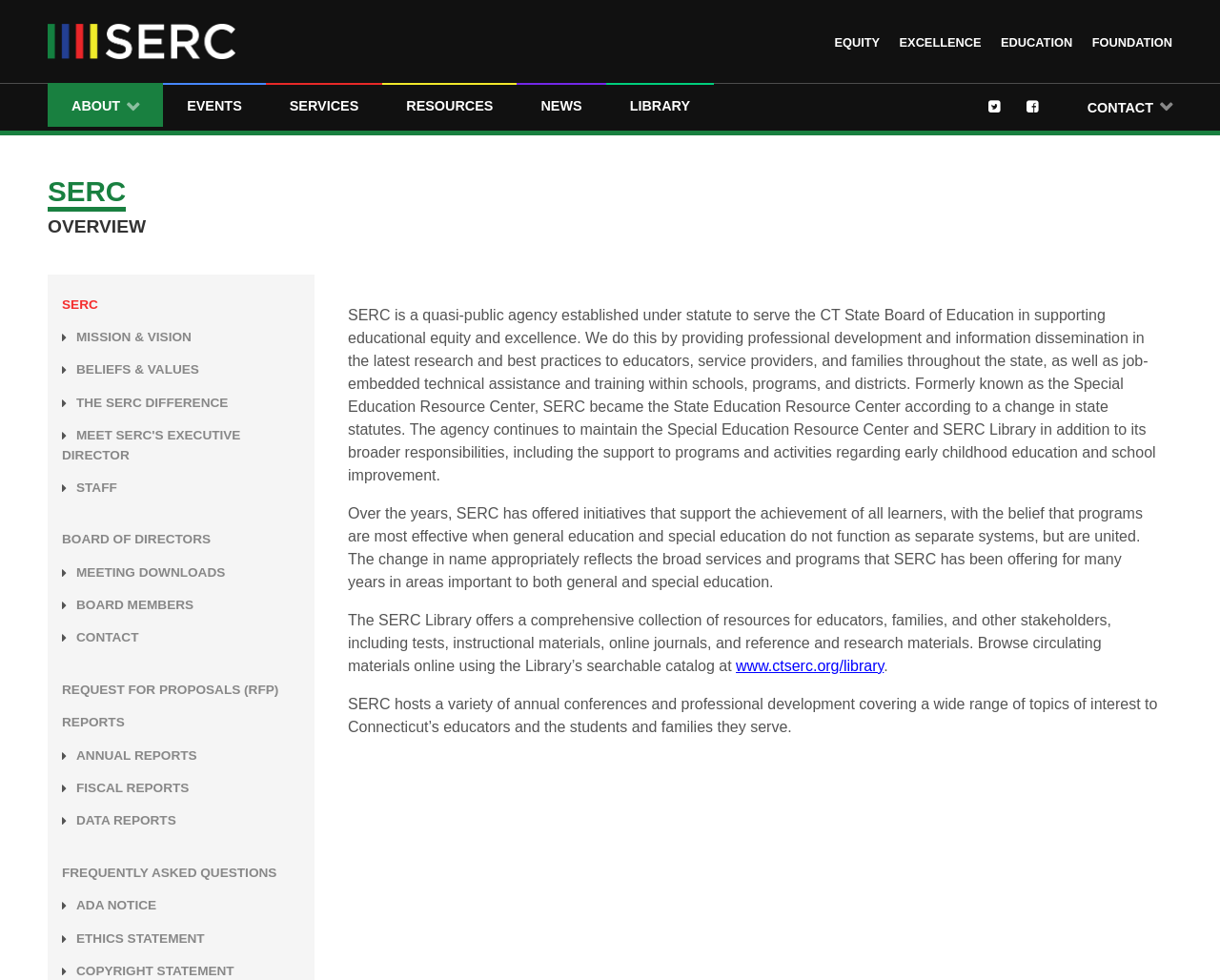Please determine the bounding box coordinates of the area that needs to be clicked to complete this task: 'Visit Twitter'. The coordinates must be four float numbers between 0 and 1, formatted as [left, top, right, bottom].

[0.81, 0.085, 0.841, 0.131]